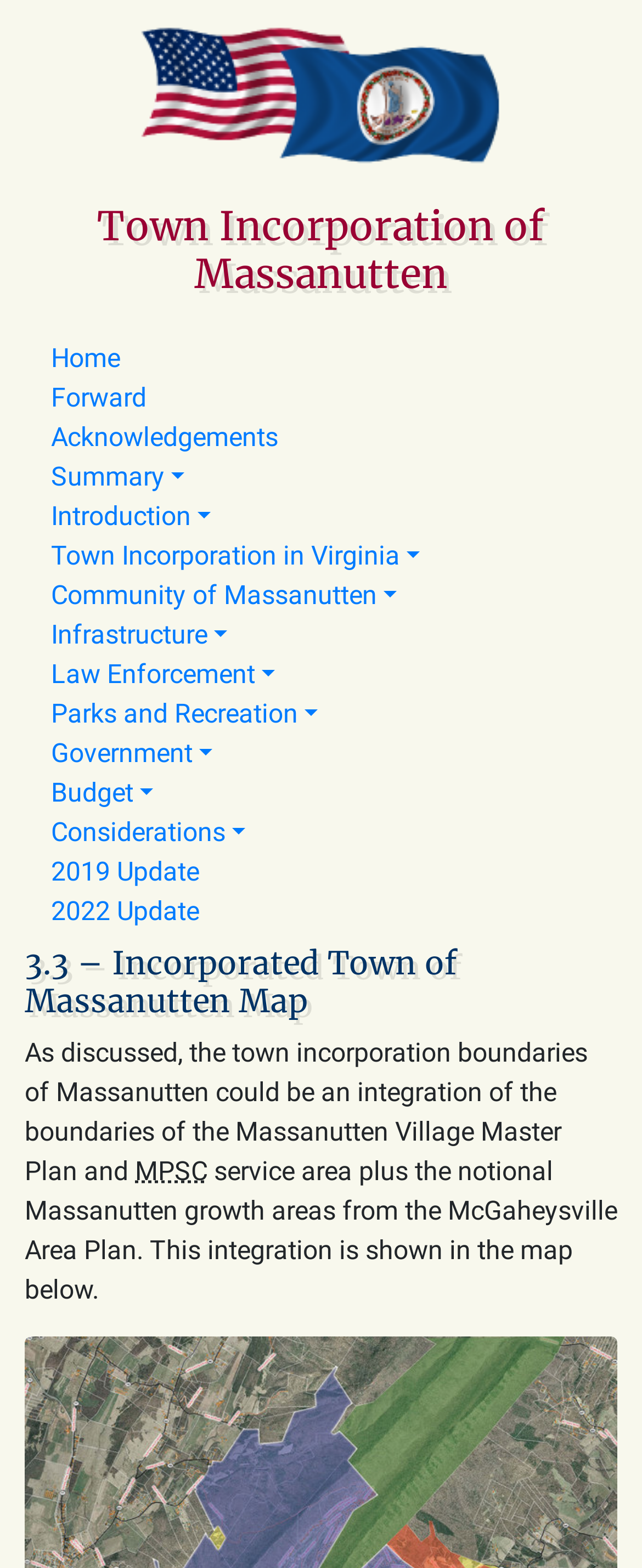Identify the bounding box coordinates for the element you need to click to achieve the following task: "Click the Home link". Provide the bounding box coordinates as four float numbers between 0 and 1, in the form [left, top, right, bottom].

[0.079, 0.218, 0.187, 0.238]